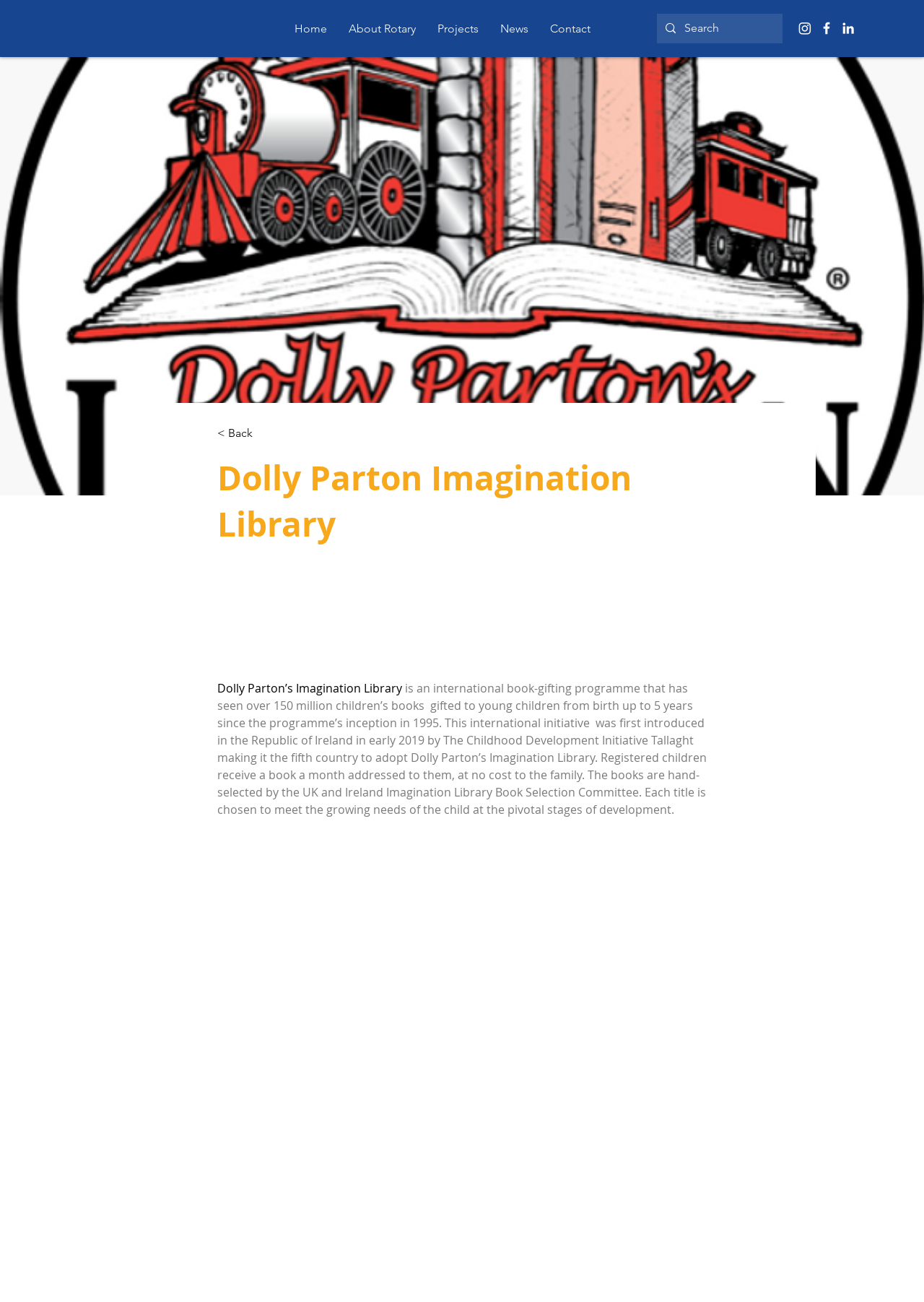Given the webpage screenshot and the description, determine the bounding box coordinates (top-left x, top-left y, bottom-right x, bottom-right y) that define the location of the UI element matching this description: About Rotary

[0.365, 0.015, 0.461, 0.029]